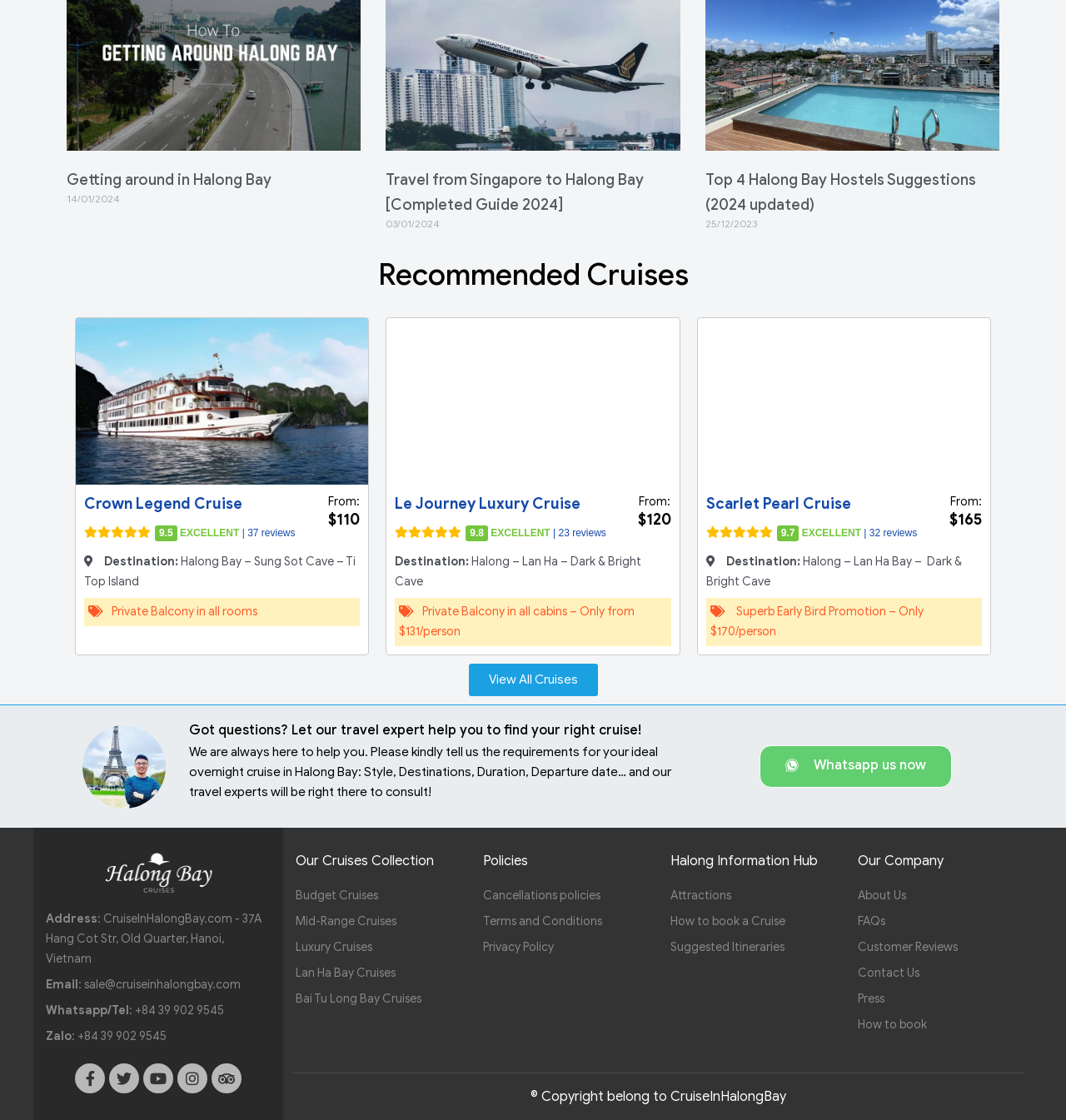Bounding box coordinates must be specified in the format (top-left x, top-left y, bottom-right x, bottom-right y). All values should be floating point numbers between 0 and 1. What are the bounding box coordinates of the UI element described as: Press

[0.805, 0.883, 0.957, 0.901]